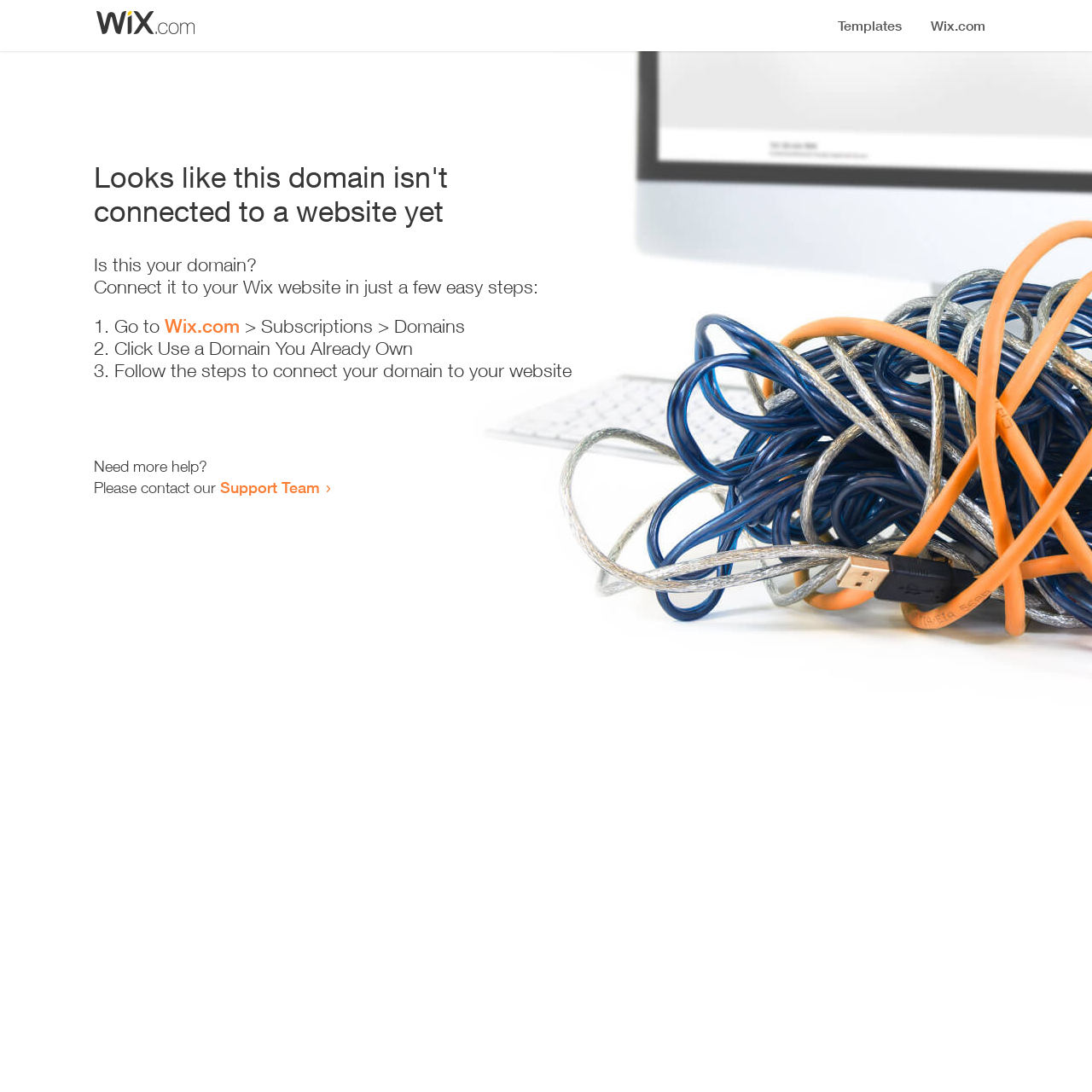Locate and provide the bounding box coordinates for the HTML element that matches this description: "Wix.com".

[0.151, 0.288, 0.22, 0.309]